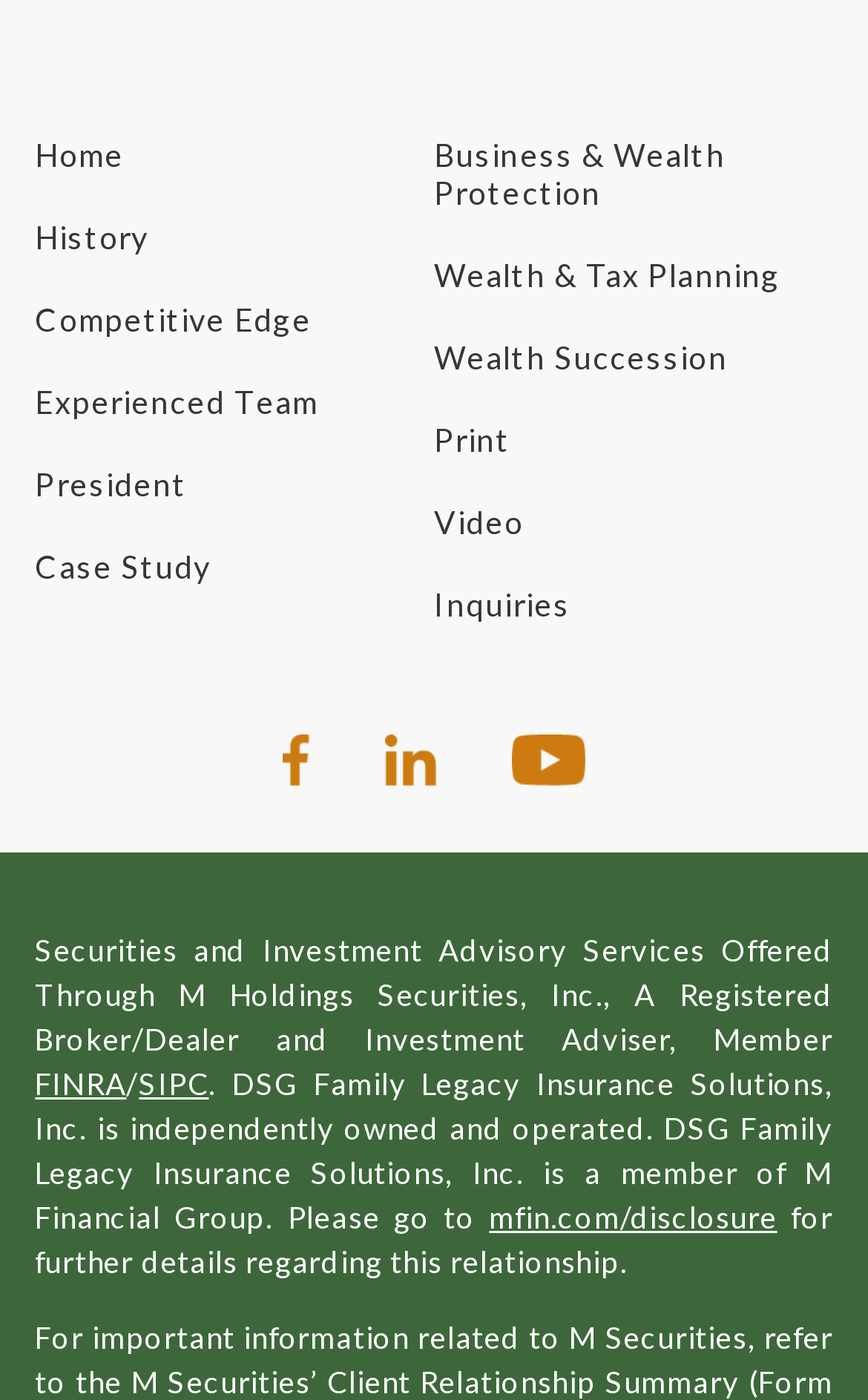What services are offered by M Holdings Securities, Inc.?
Examine the image and provide an in-depth answer to the question.

I found this information by looking at the StaticText element with ID 164, which mentions 'Securities and Investment Advisory Services Offered Through M Holdings Securities, Inc., A Registered Broker/Dealer and Investment Adviser, Member...'.